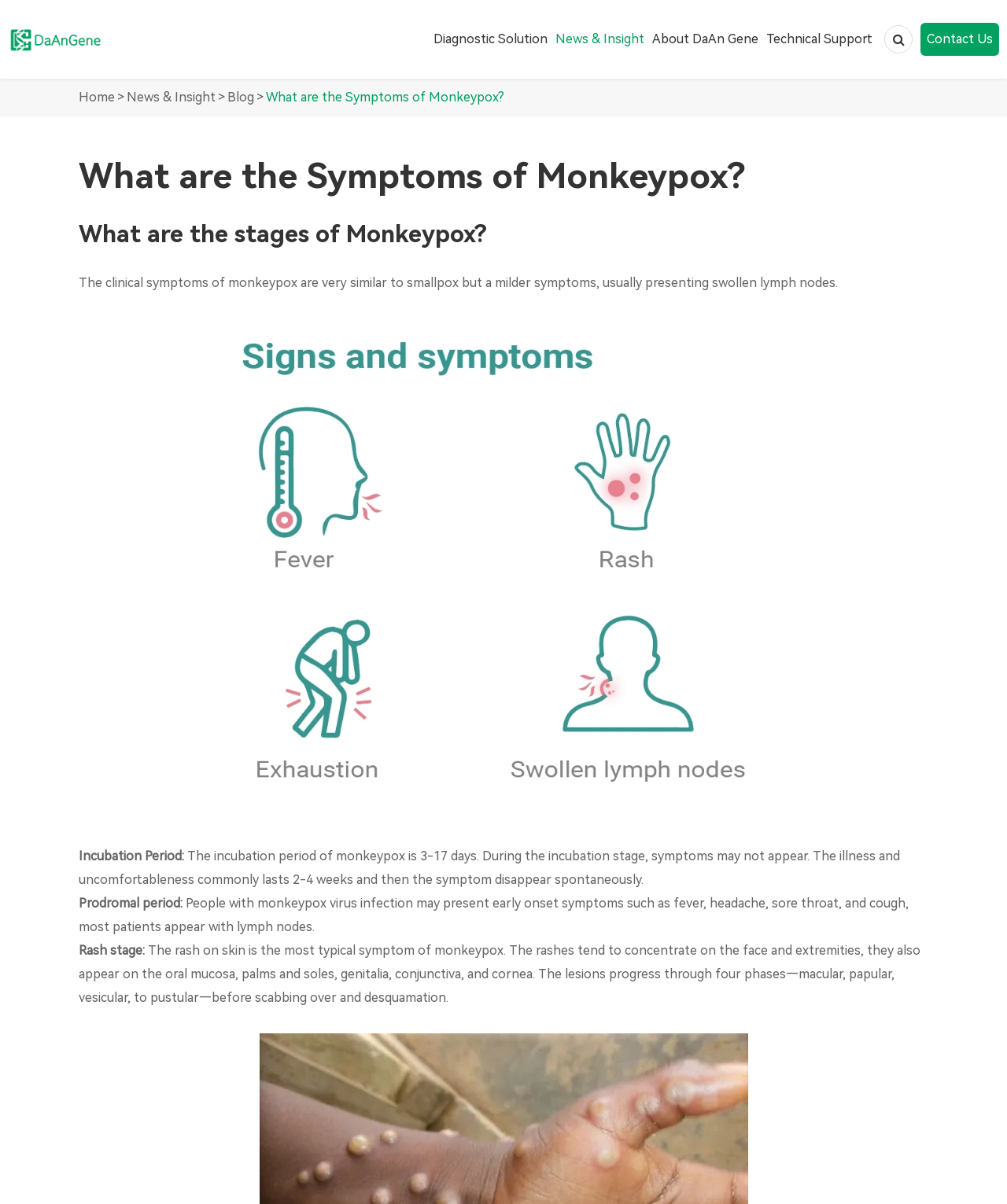What is the incubation period of monkeypox?
Using the image, respond with a single word or phrase.

3-17 days